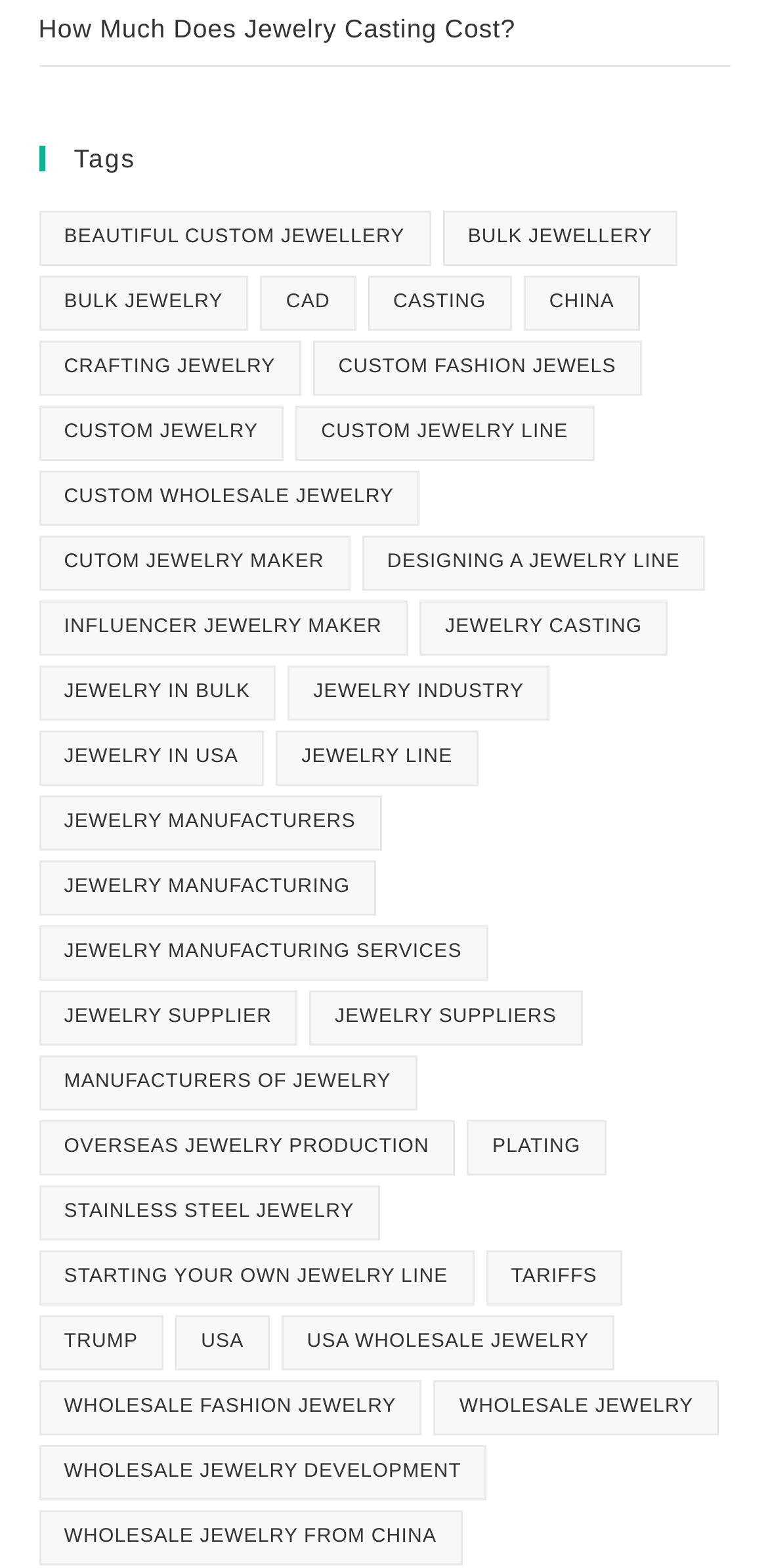Please determine the bounding box coordinates of the element's region to click in order to carry out the following instruction: "Learn about 'Wholesale Jewelry from China'". The coordinates should be four float numbers between 0 and 1, i.e., [left, top, right, bottom].

[0.05, 0.963, 0.602, 0.998]